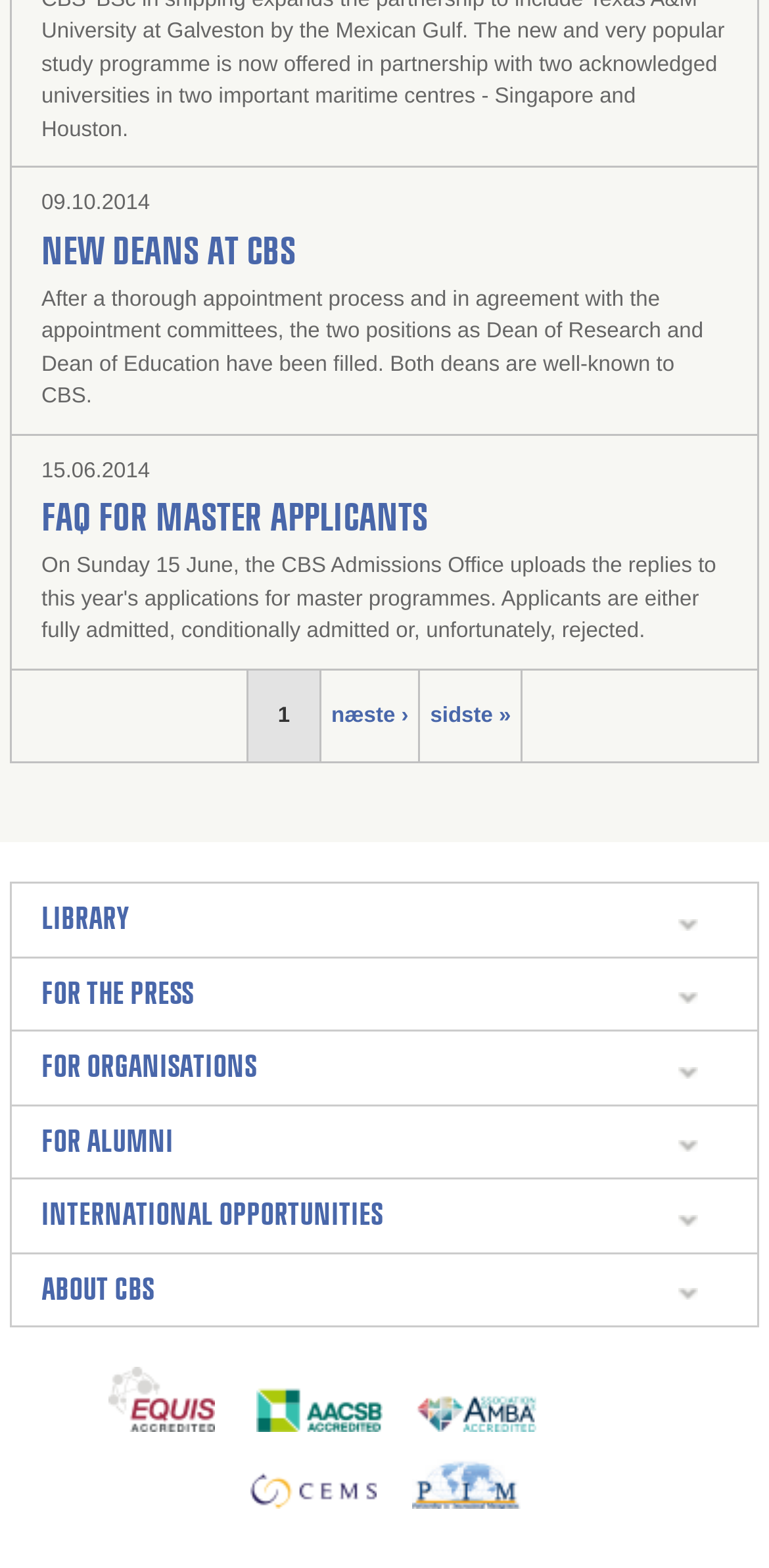Pinpoint the bounding box coordinates of the element to be clicked to execute the instruction: "Go to 'FAQ FOR MASTER APPLICANTS'".

[0.054, 0.318, 0.556, 0.342]